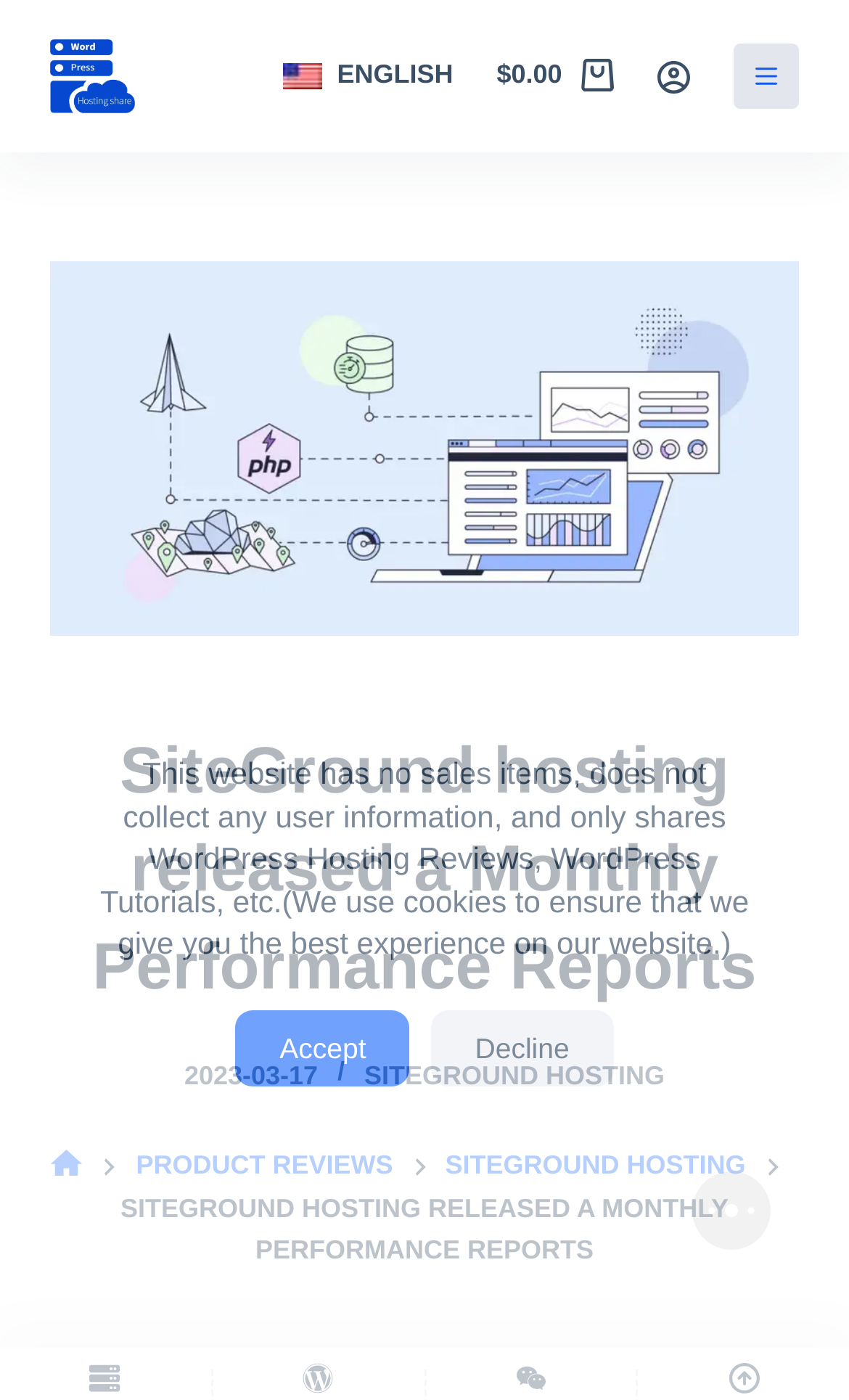Please specify the bounding box coordinates of the clickable region necessary for completing the following instruction: "log in". The coordinates must consist of four float numbers between 0 and 1, i.e., [left, top, right, bottom].

[0.773, 0.043, 0.812, 0.066]